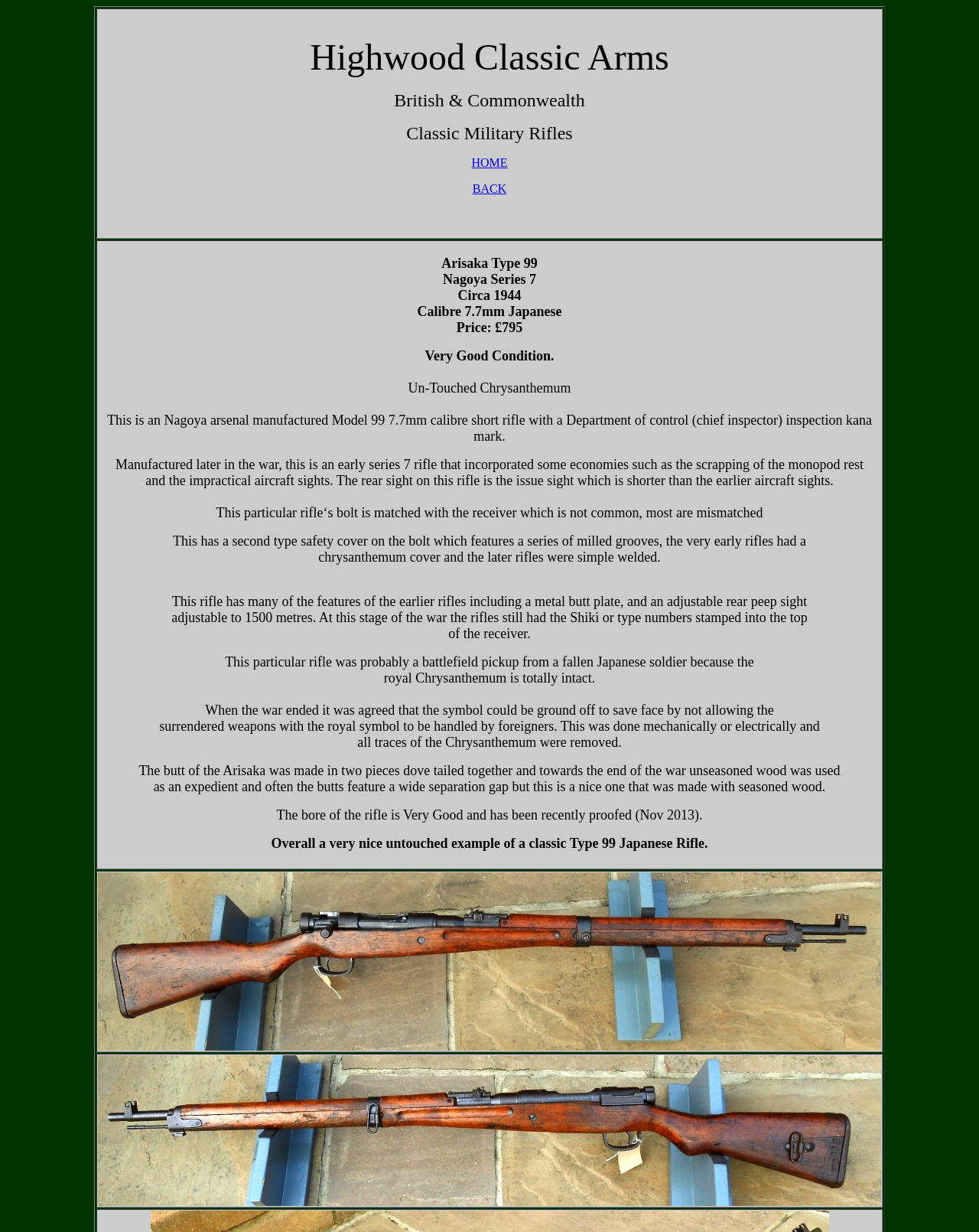For the element described, predict the bounding box coordinates as (top-left x, top-left y, bottom-right x, bottom-right y). All values should be between 0 and 1. Element description: HOME

[0.482, 0.127, 0.518, 0.137]